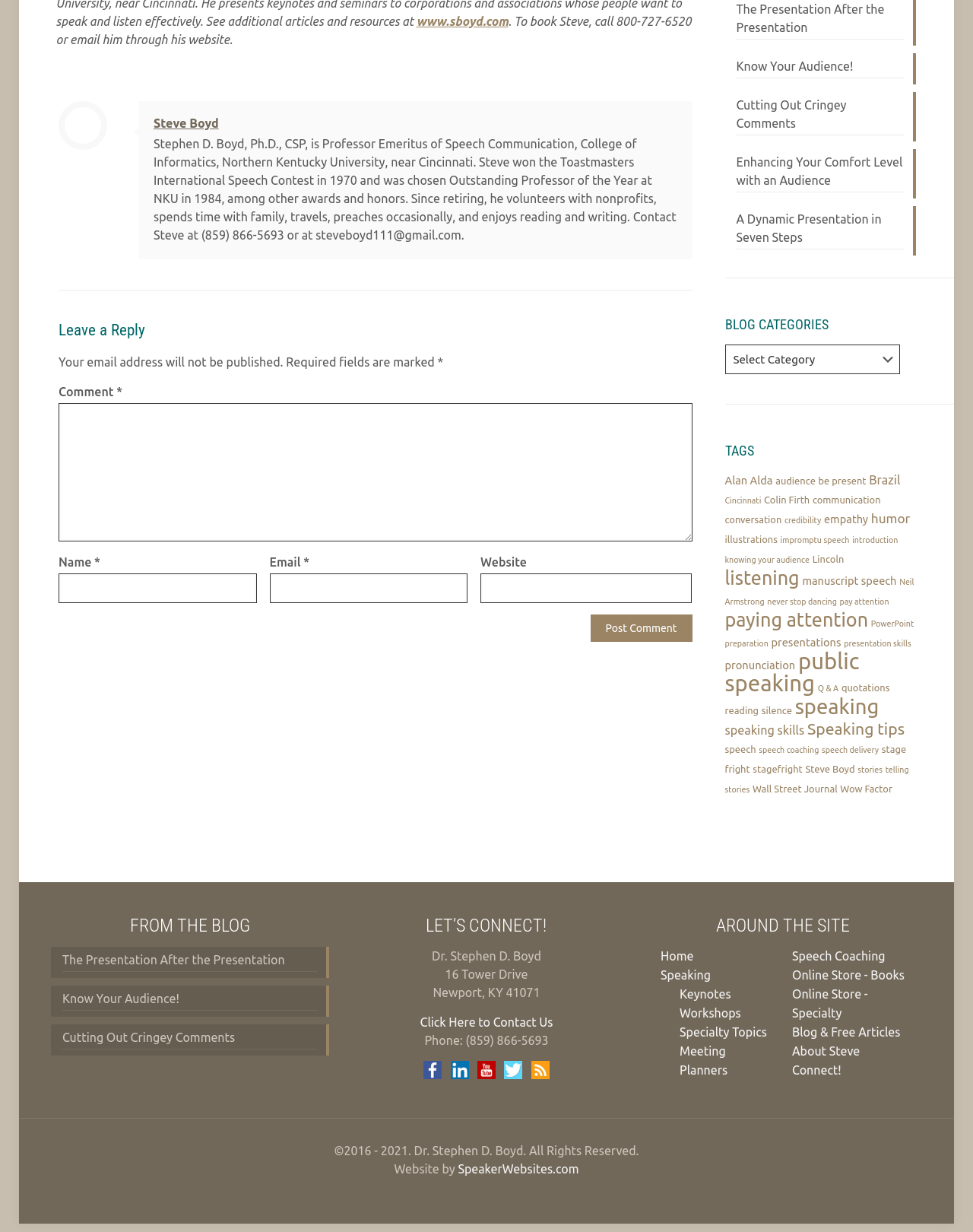Could you locate the bounding box coordinates for the section that should be clicked to accomplish this task: "Click the 'Post Comment' button".

[0.607, 0.499, 0.711, 0.521]